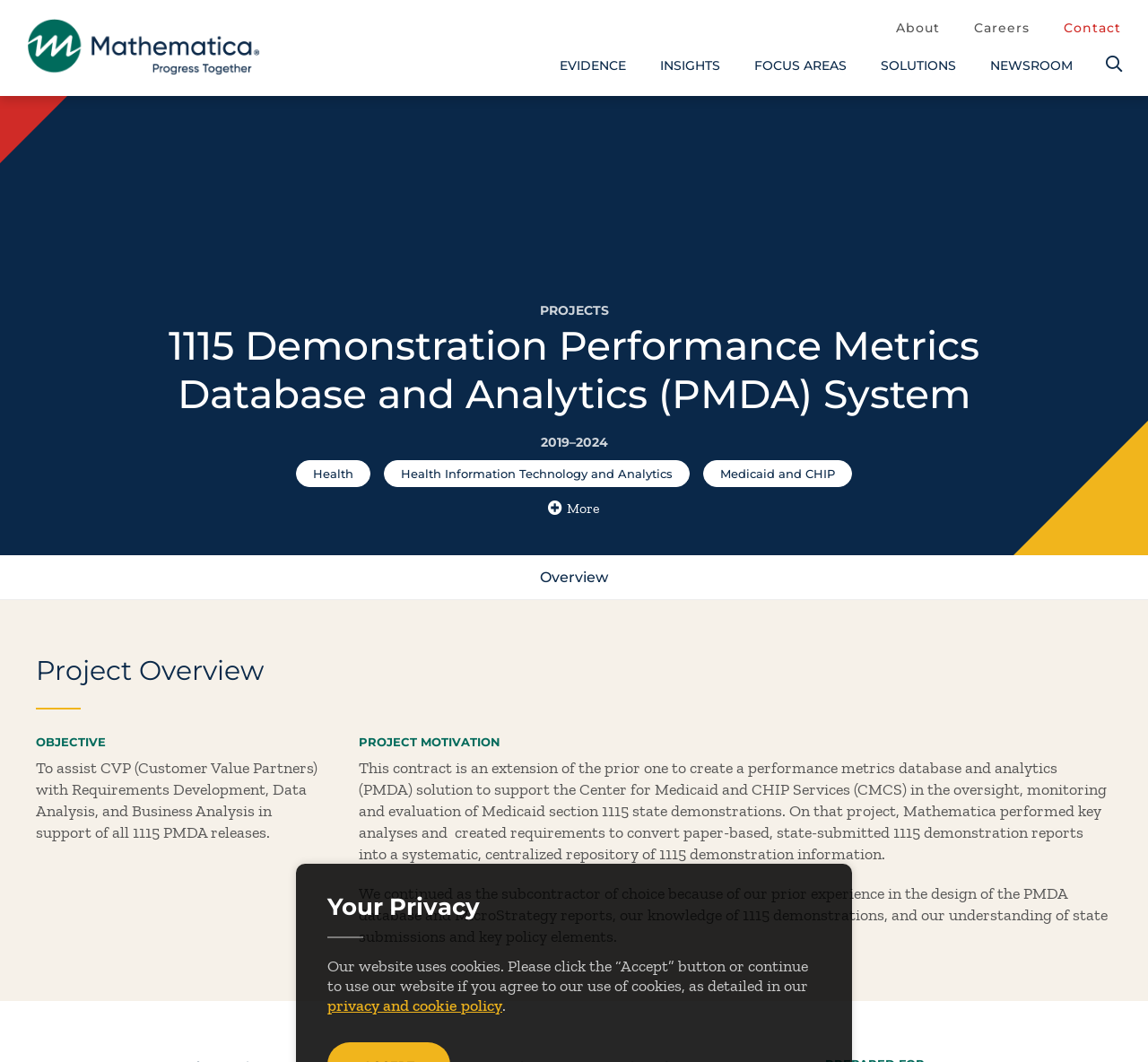Please determine the bounding box coordinates of the section I need to click to accomplish this instruction: "check out the blog entry".

None